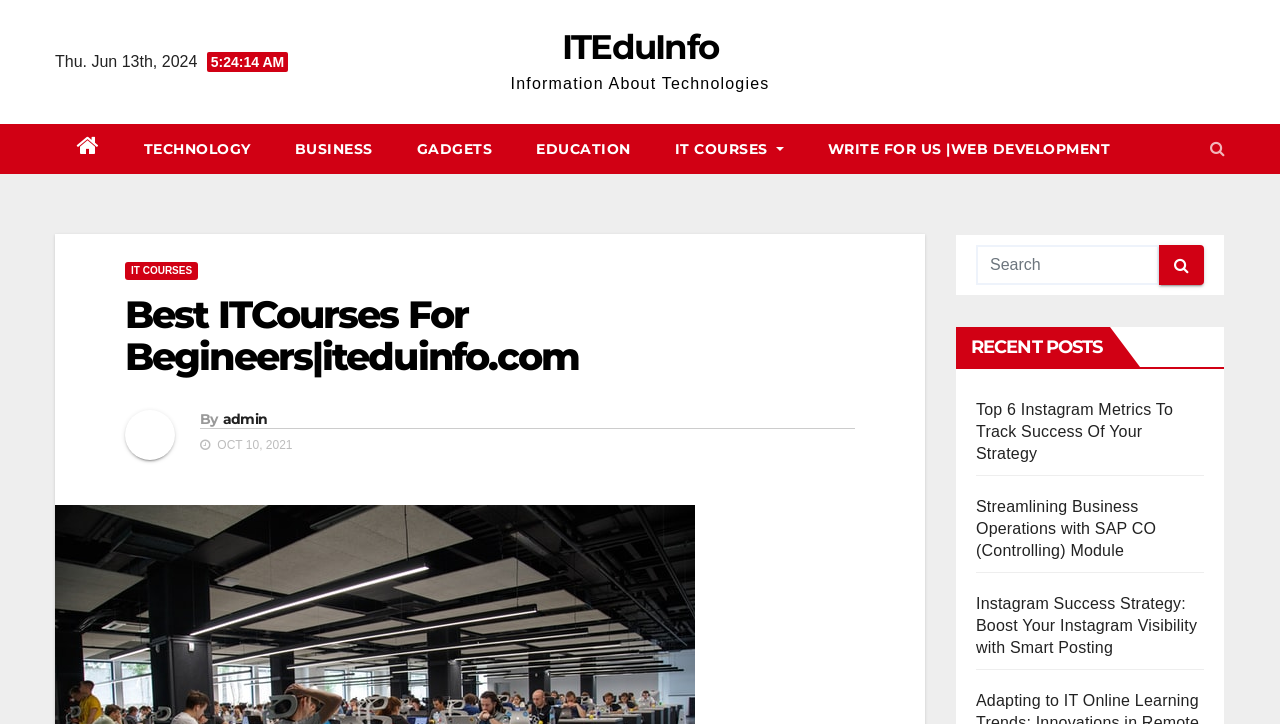Please predict the bounding box coordinates of the element's region where a click is necessary to complete the following instruction: "call 3013142777". The coordinates should be represented by four float numbers between 0 and 1, i.e., [left, top, right, bottom].

None